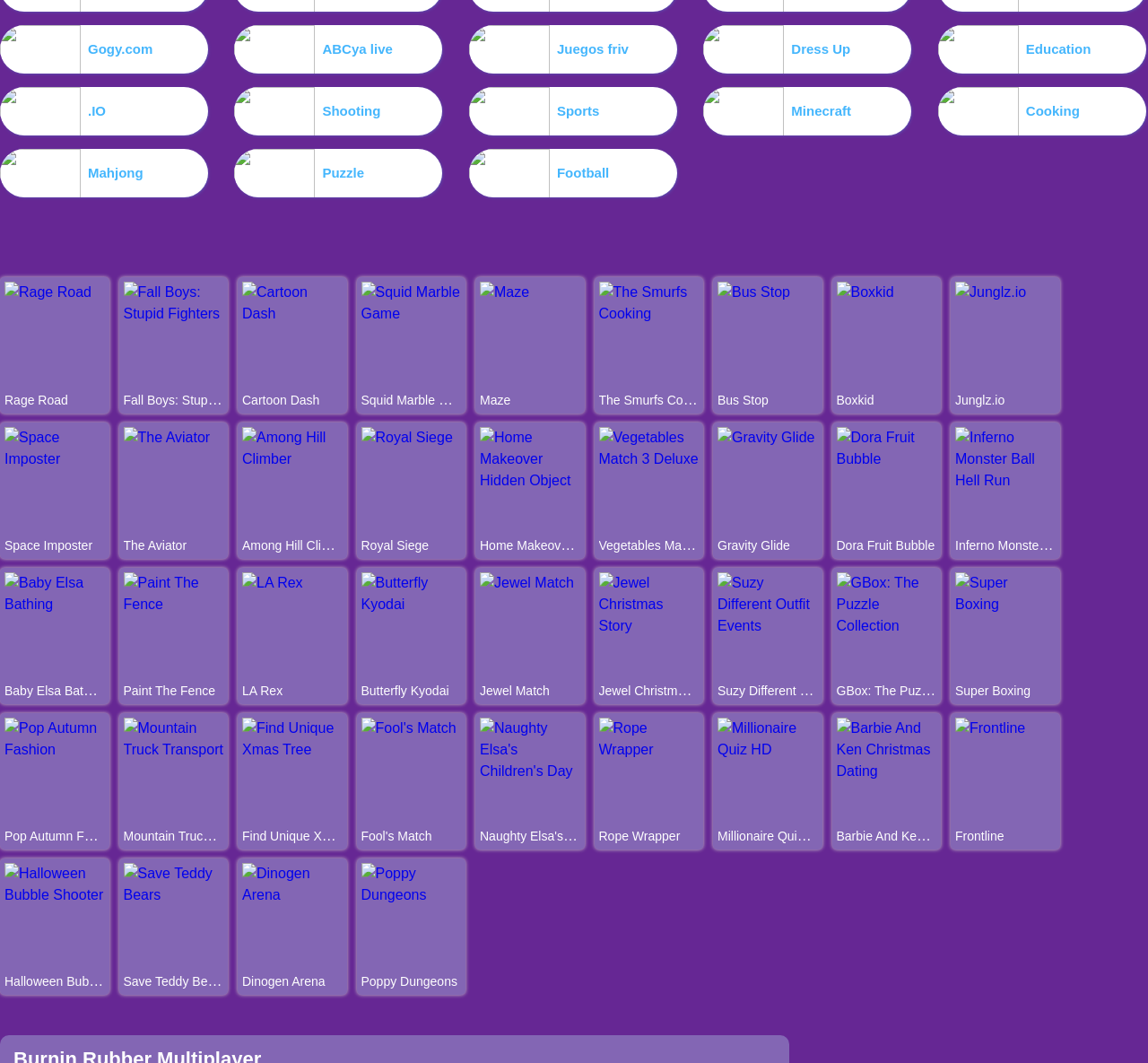Refer to the image and provide an in-depth answer to the question:
What type of games are featured on this website?

Based on the various links and images on the webpage, it appears that this website features a collection of online games across different categories, including racing, shooting, sports, puzzle, and more.